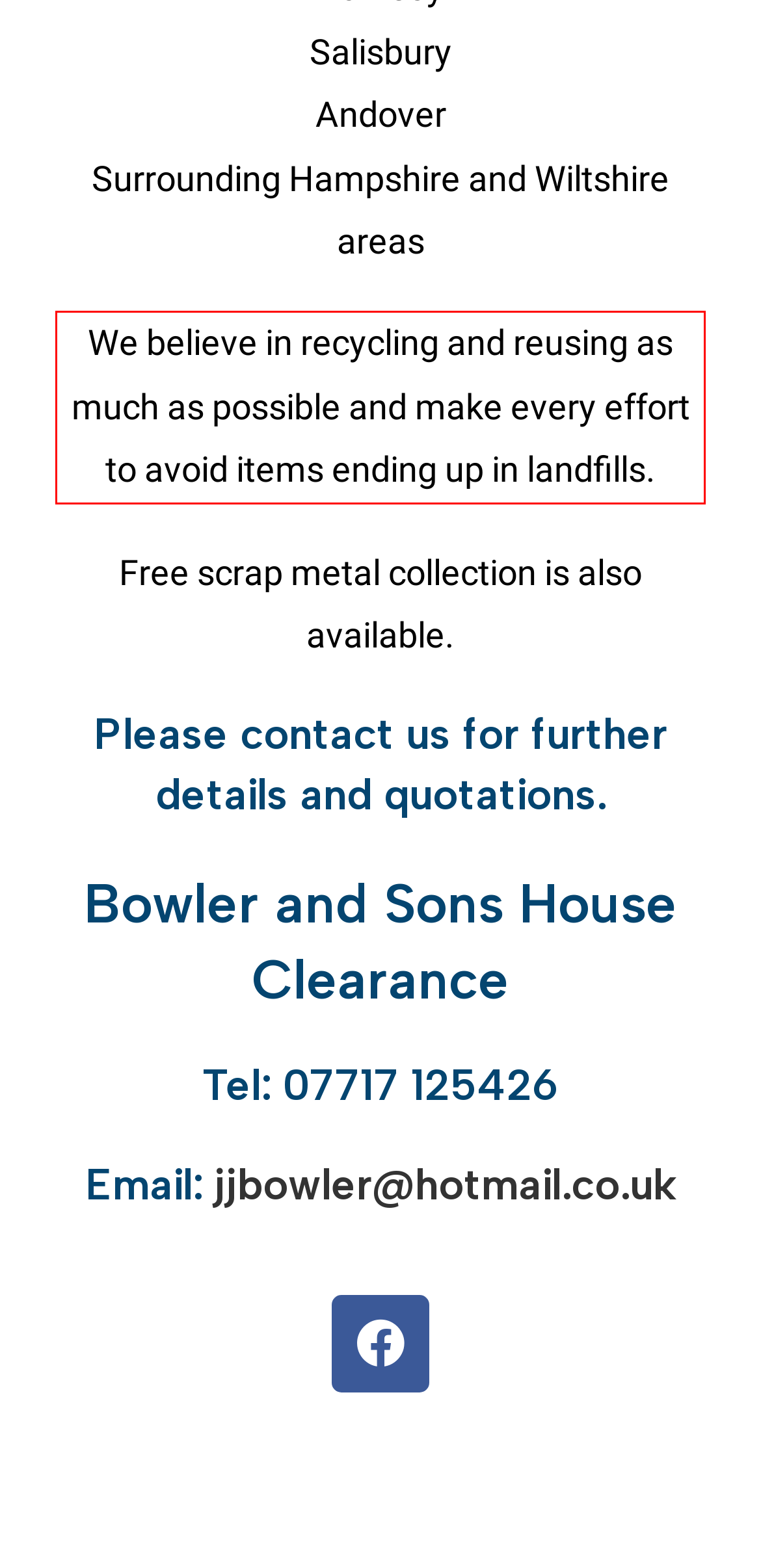Analyze the screenshot of a webpage where a red rectangle is bounding a UI element. Extract and generate the text content within this red bounding box.

We believe in recycling and reusing as much as possible and make every effort to avoid items ending up in landfills.